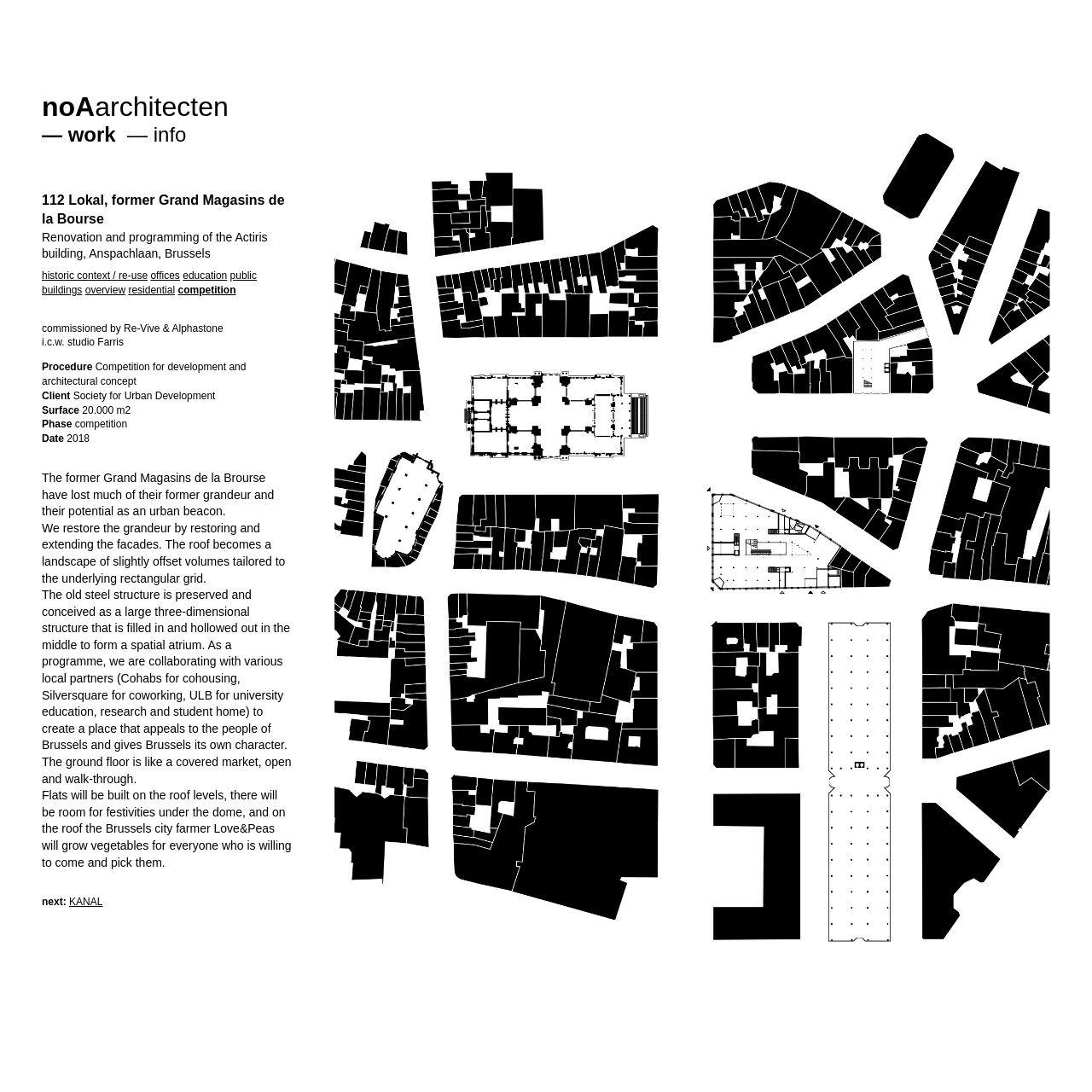How many links are there in the navigation menu?
Please craft a detailed and exhaustive response to the question.

The navigation menu is located at the top of the webpage and contains three links: 'noAarchitecten', 'work', and 'info'.